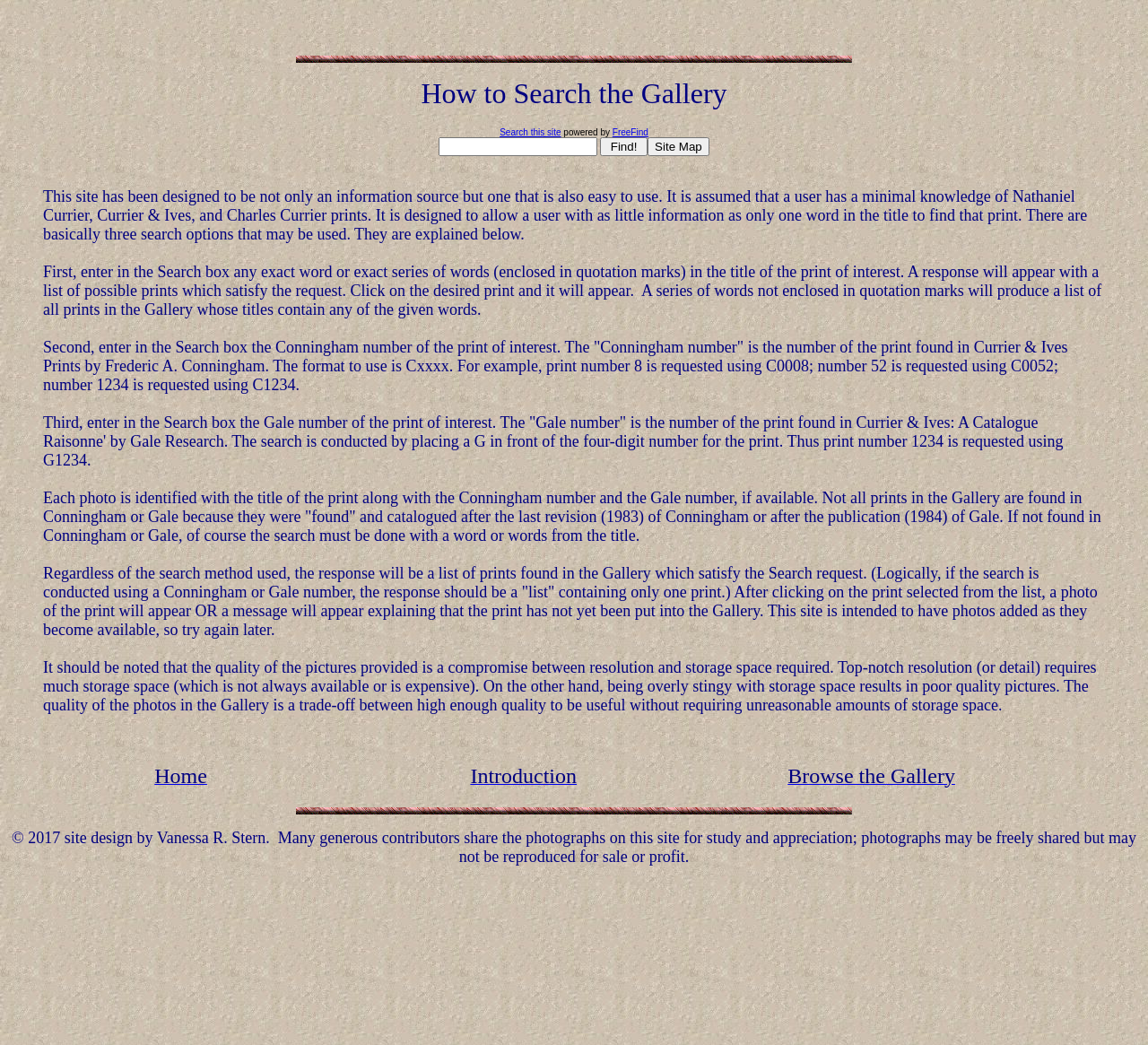Determine the bounding box coordinates of the region to click in order to accomplish the following instruction: "Search this site". Provide the coordinates as four float numbers between 0 and 1, specifically [left, top, right, bottom].

[0.435, 0.122, 0.489, 0.131]